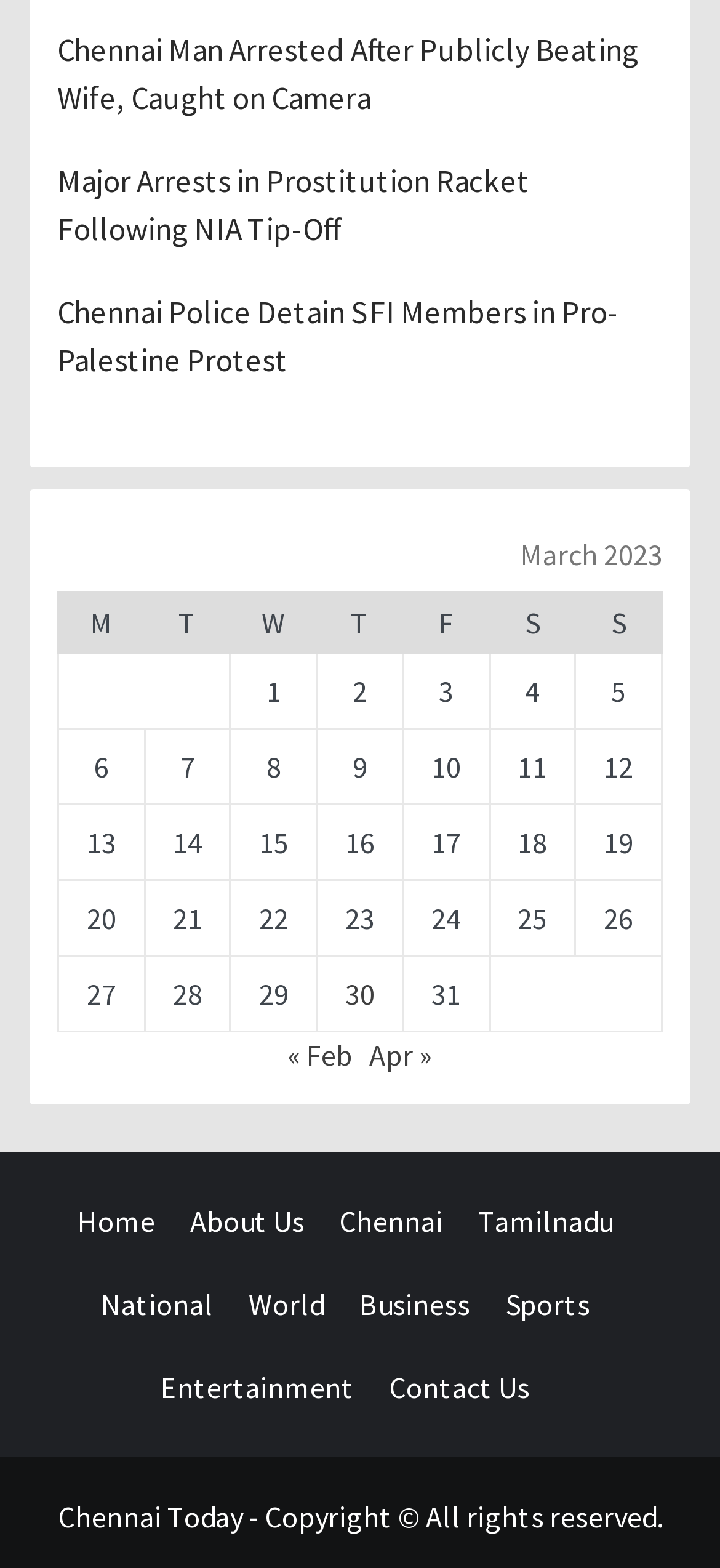Provide a brief response to the question using a single word or phrase: 
What is the title of the first news article?

Chennai Man Arrested